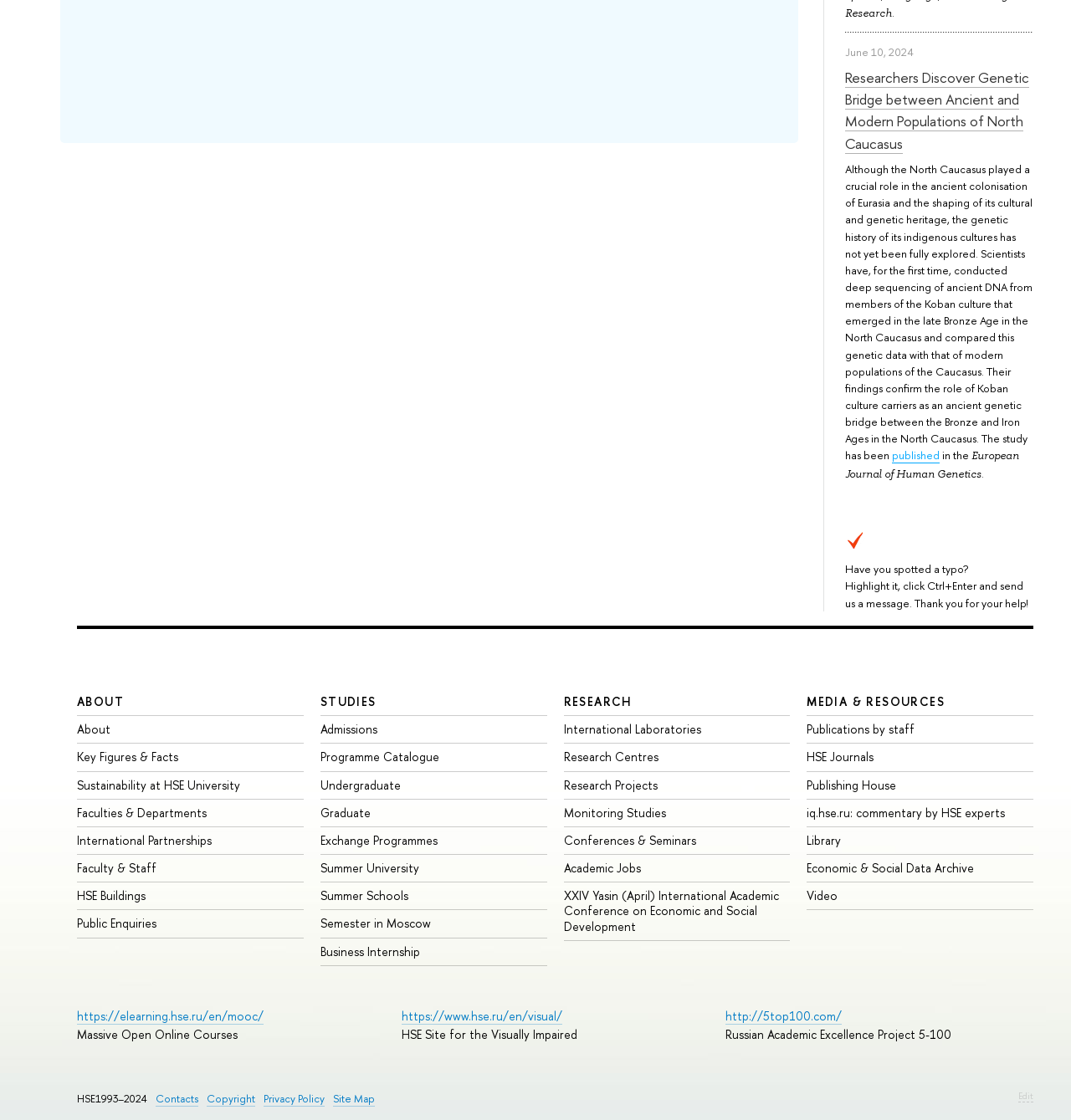Ascertain the bounding box coordinates for the UI element detailed here: "Library". The coordinates should be provided as [left, top, right, bottom] with each value being a float between 0 and 1.

[0.753, 0.743, 0.785, 0.757]